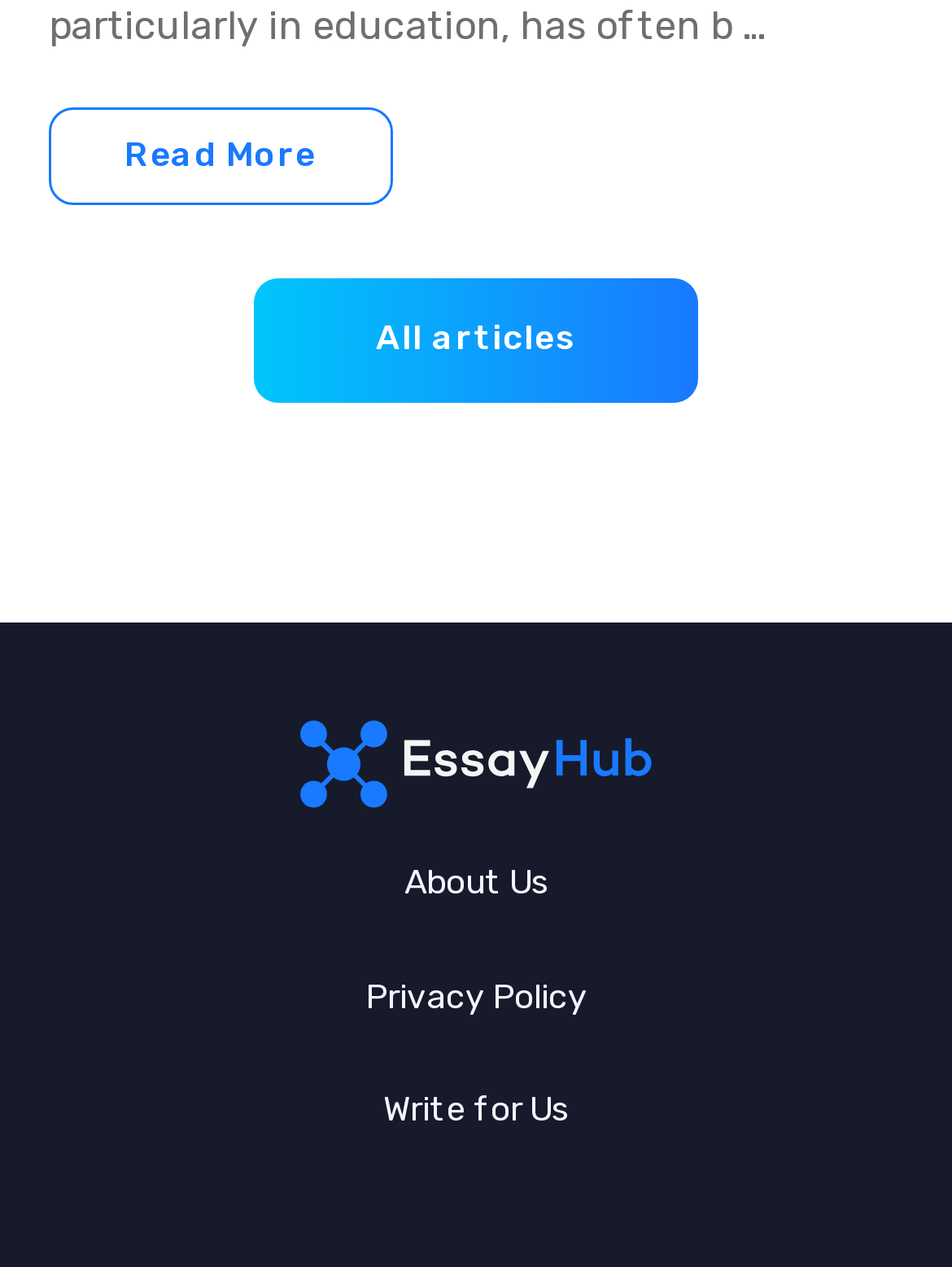Locate the UI element described by cookie policy and provide its bounding box coordinates. Use the format (top-left x, top-left y, bottom-right x, bottom-right y) with all values as floating point numbers between 0 and 1.

None